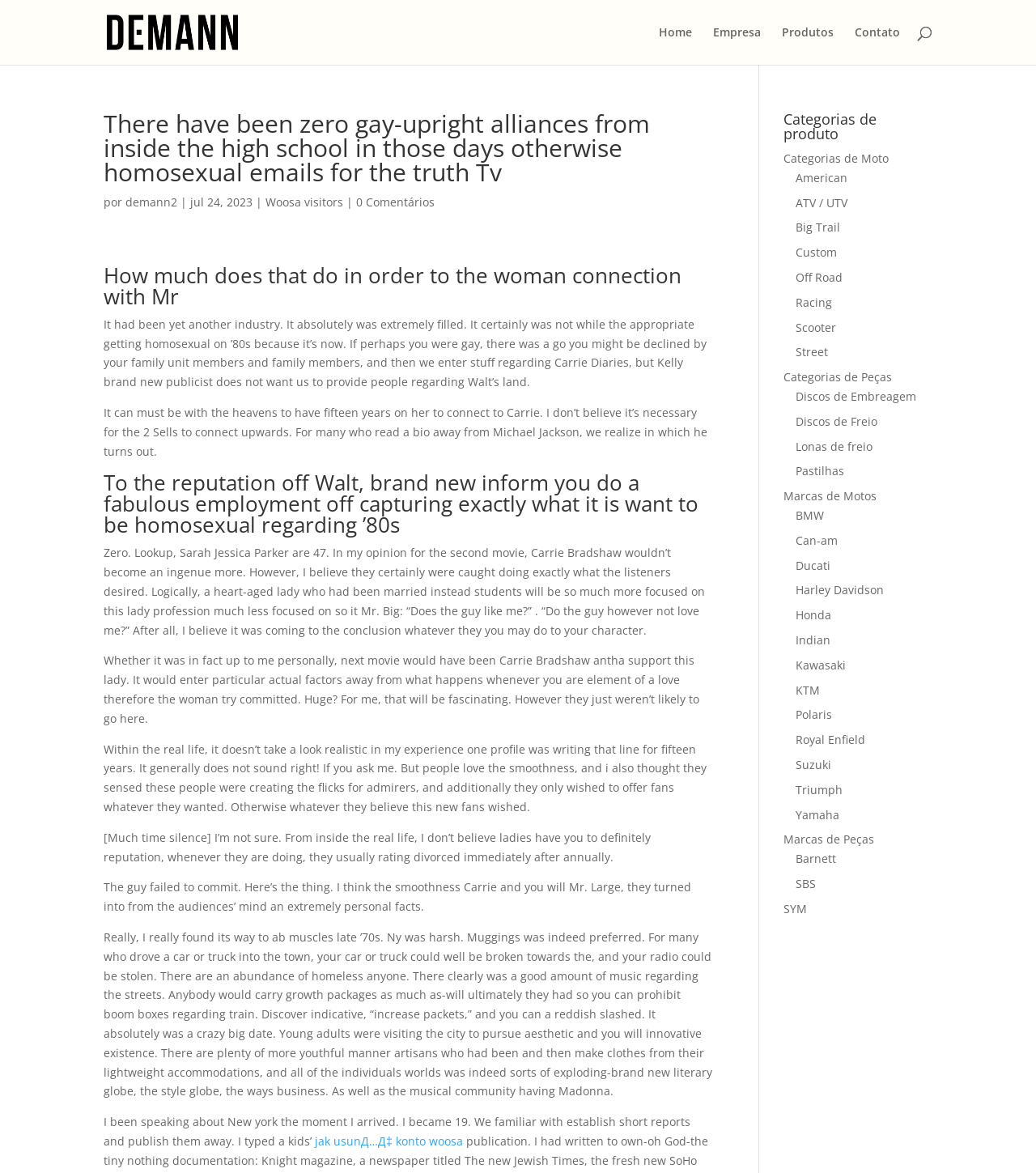Determine the bounding box for the UI element described here: "ATV / UTV".

[0.768, 0.166, 0.818, 0.179]